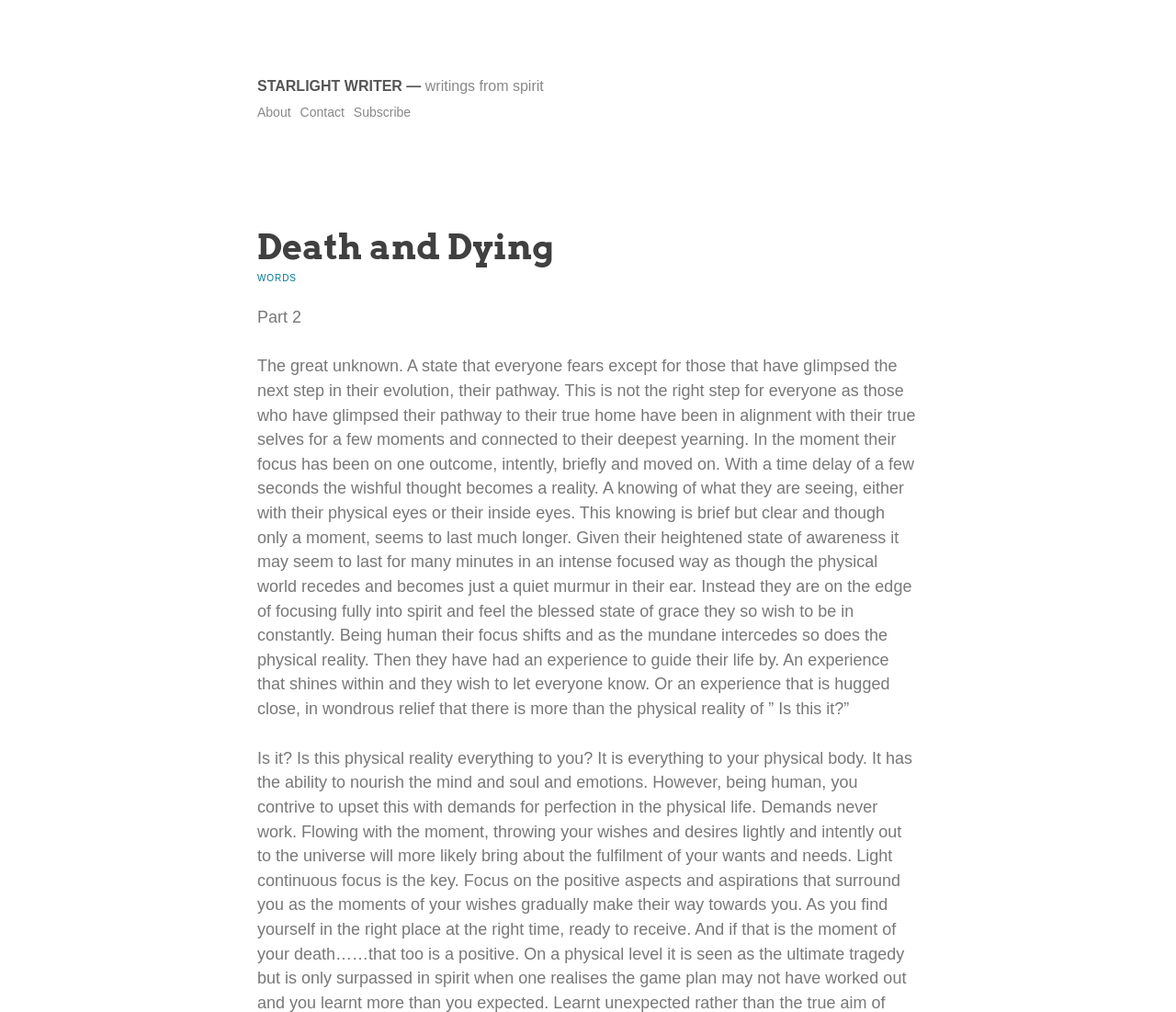What is the website about?
Respond with a short answer, either a single word or a phrase, based on the image.

Death and Dying